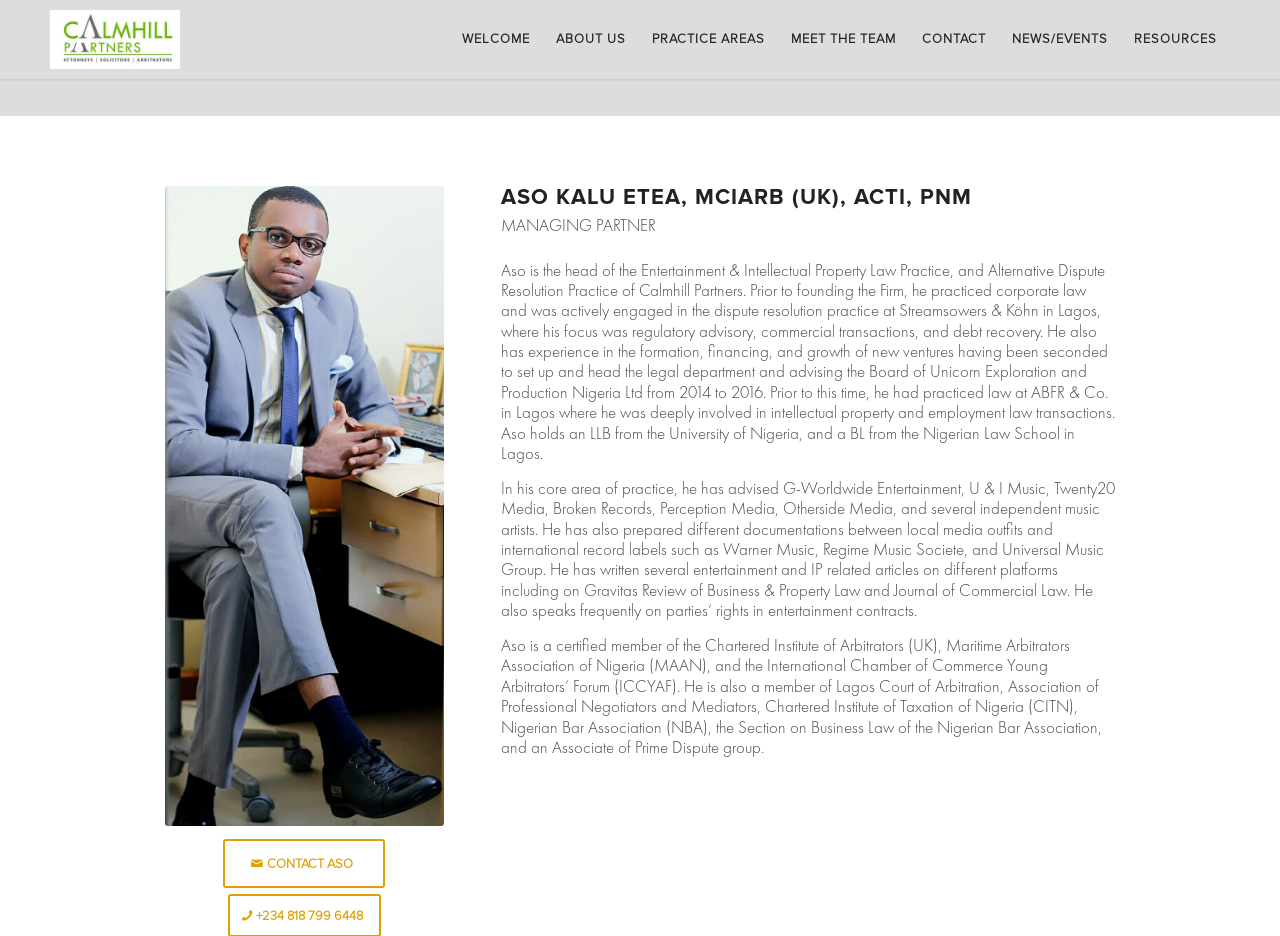Please identify the coordinates of the bounding box that should be clicked to fulfill this instruction: "View ASO KALU ETEA's profile".

[0.391, 0.199, 0.871, 0.225]